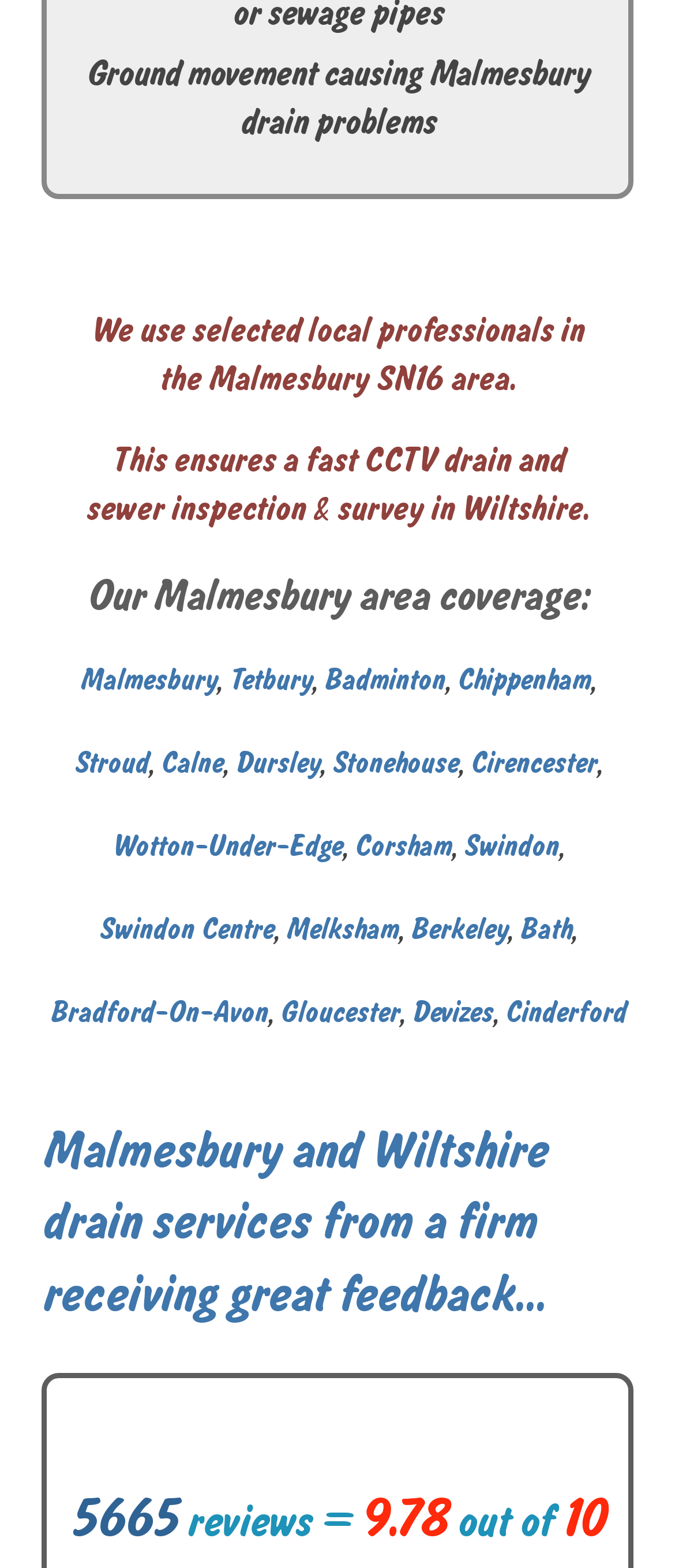Refer to the image and offer a detailed explanation in response to the question: What is the main area of coverage?

Based on the webpage, the main area of coverage is Malmesbury, which is mentioned in the heading 'Our Malmesbury area coverage:' and also appears as a link in the list of areas covered.